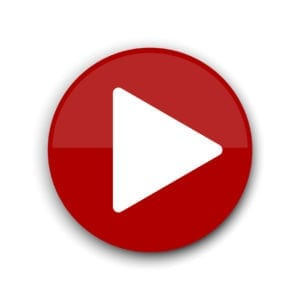Please respond to the question using a single word or phrase:
What type of insurance is being referred to?

Car insurance